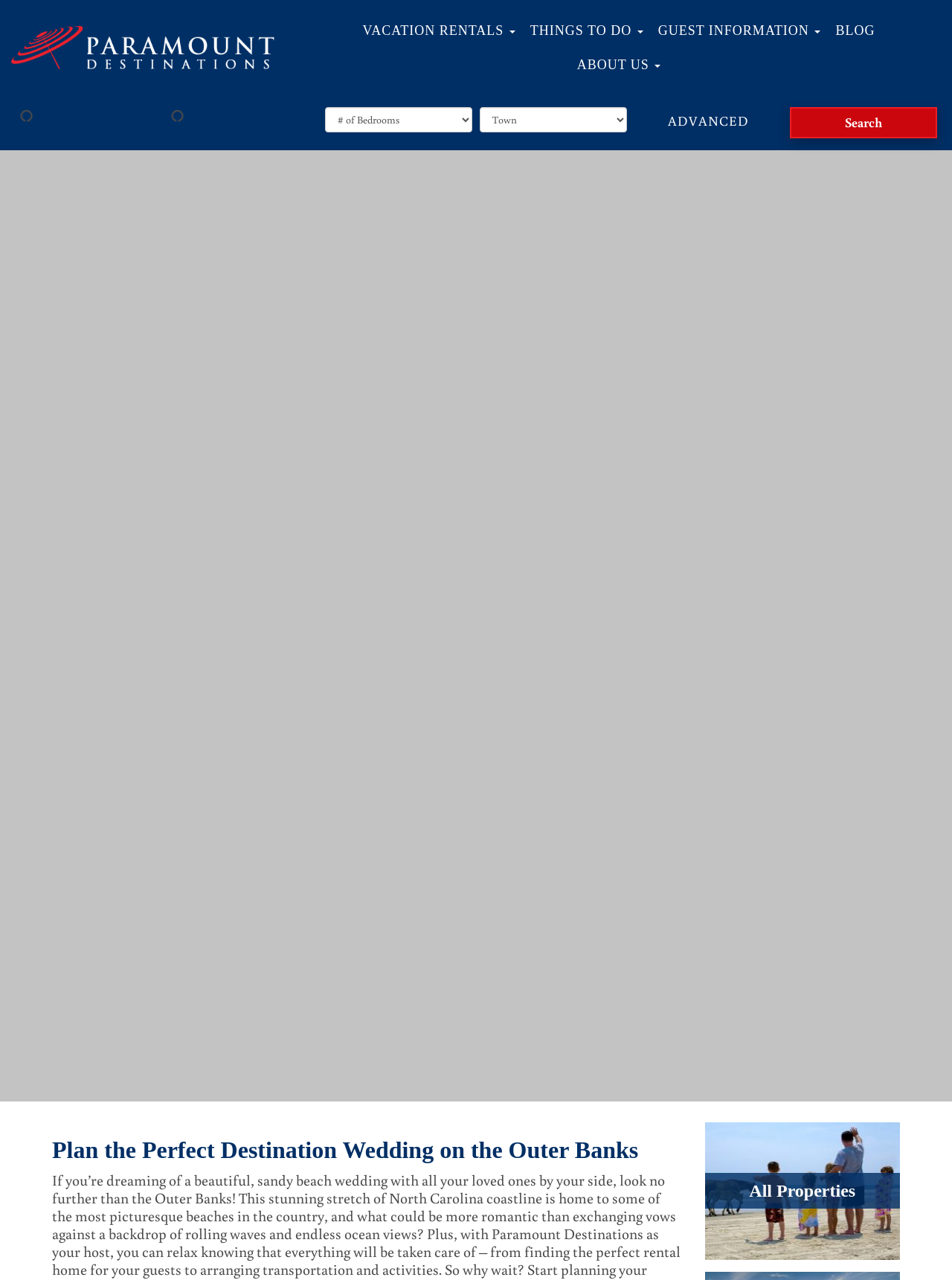Please specify the bounding box coordinates of the area that should be clicked to accomplish the following instruction: "Explore things to do". The coordinates should consist of four float numbers between 0 and 1, i.e., [left, top, right, bottom].

[0.549, 0.01, 0.683, 0.037]